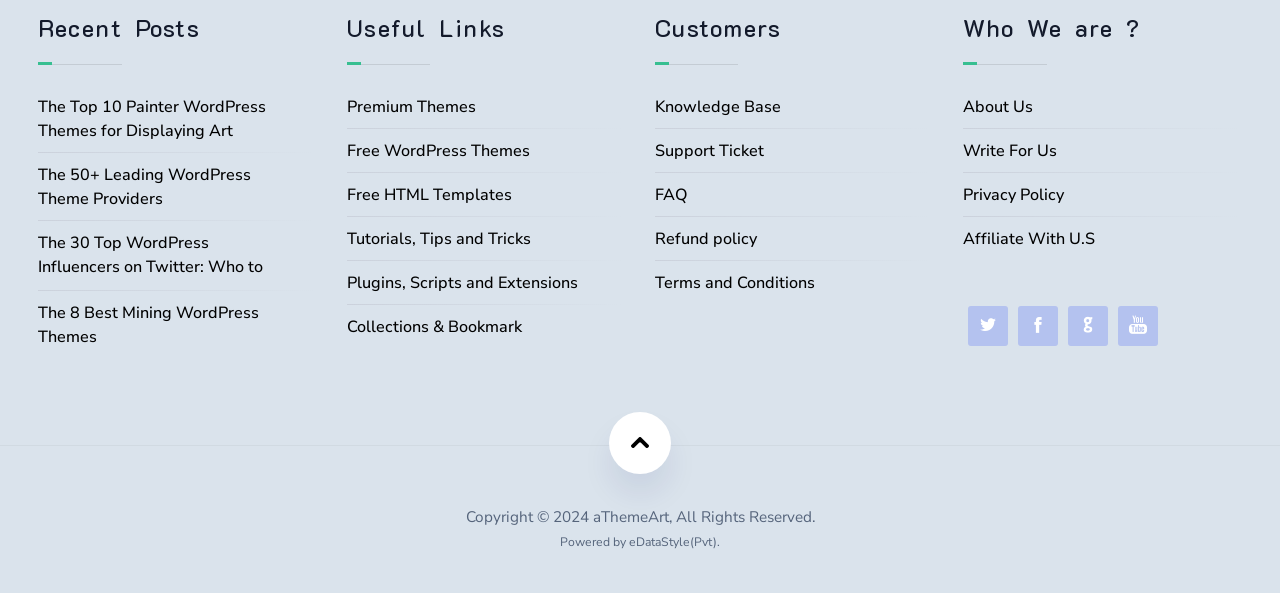Respond to the question with just a single word or phrase: 
What is the section title above the 'Knowledge Base' link?

Customers